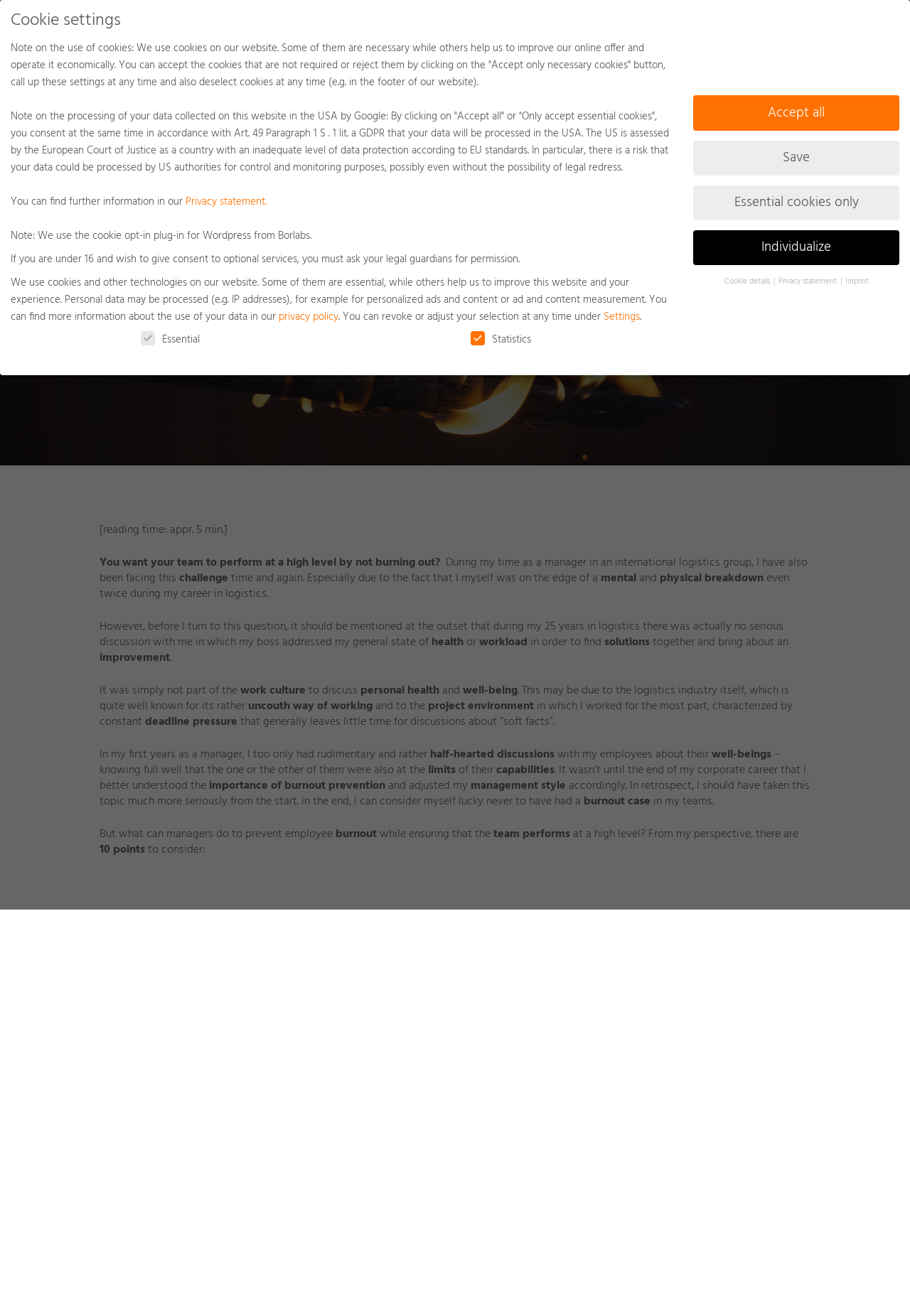Using the provided description: "Request a Quote", find the bounding box coordinates of the corresponding UI element. The output should be four float numbers between 0 and 1, in the format [left, top, right, bottom].

None